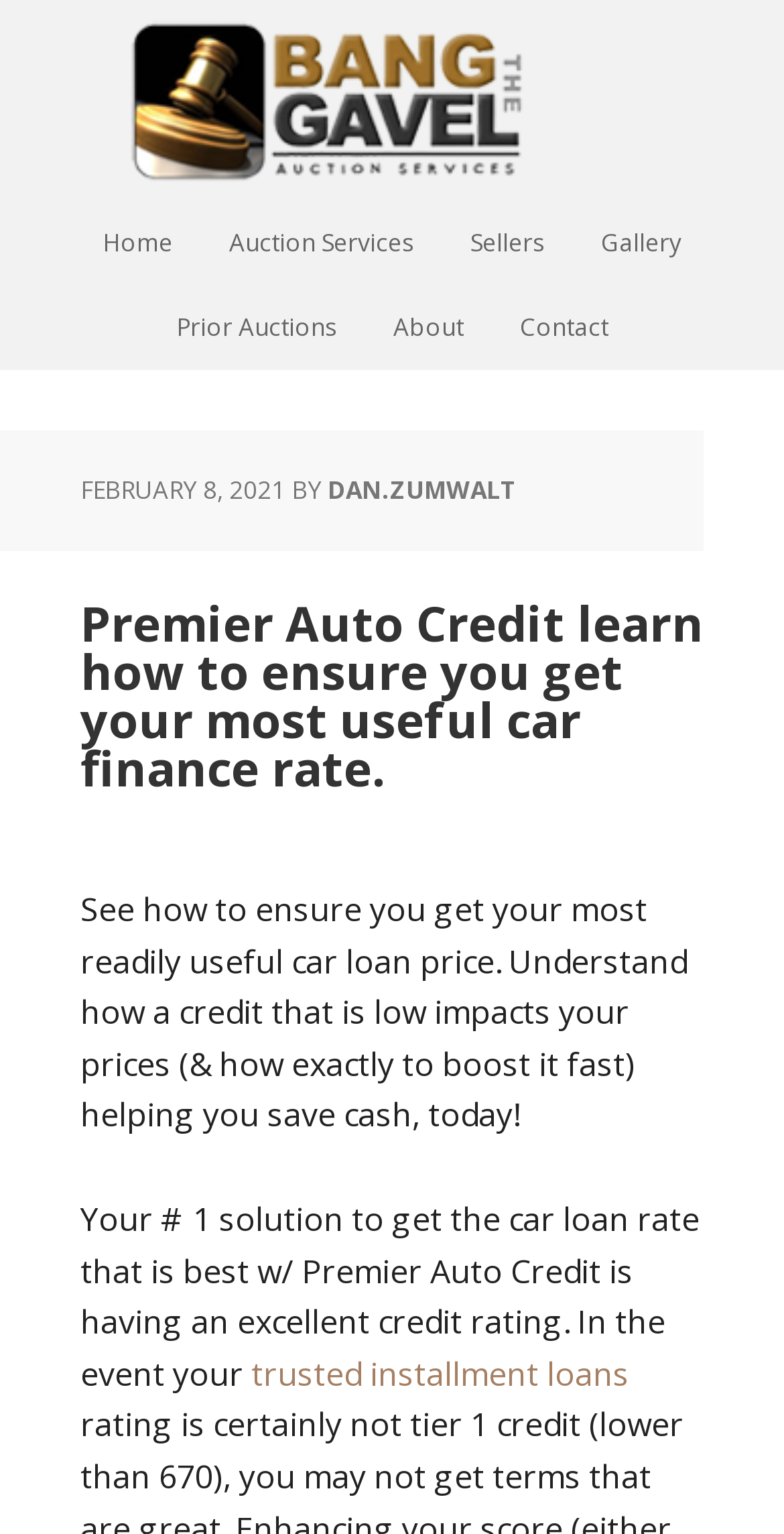Determine and generate the text content of the webpage's headline.

Premier Auto Credit learn how to ensure you get your most useful car finance rate.